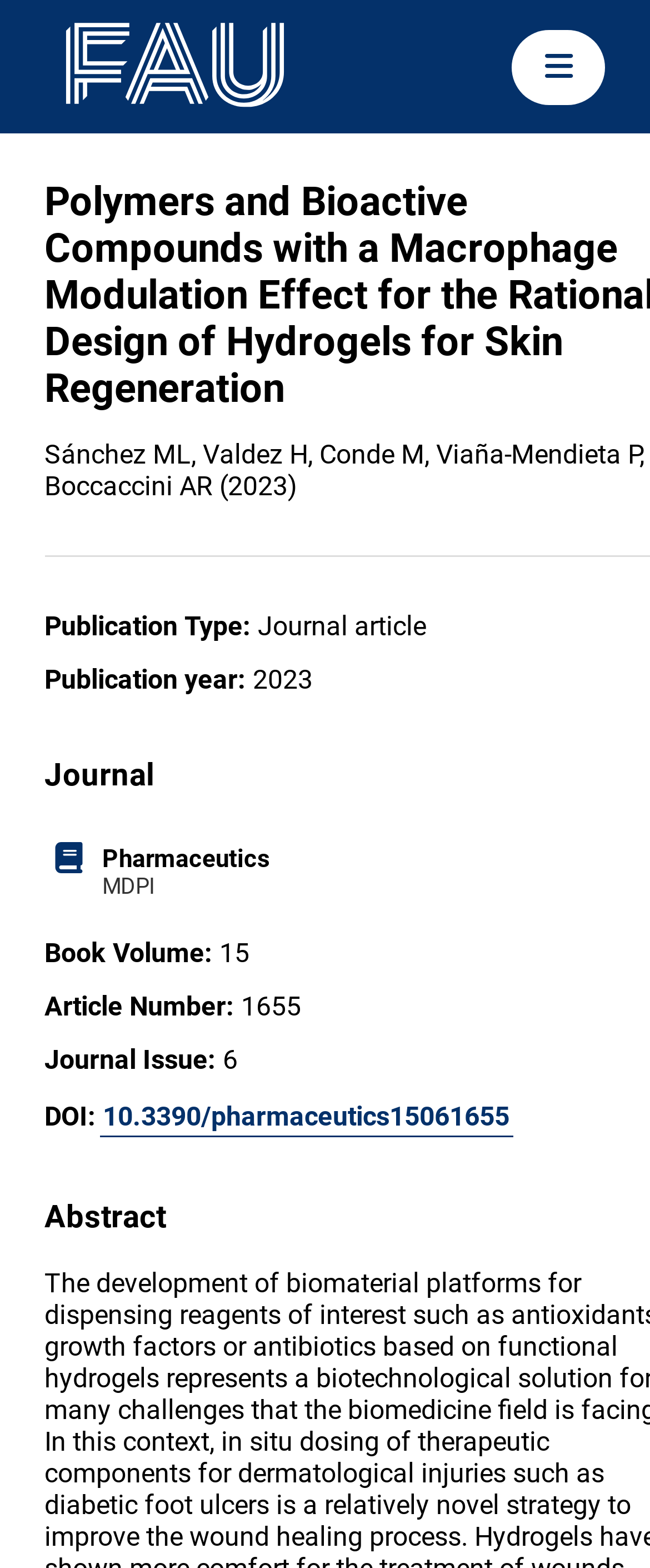What is the publication type of the article?
Refer to the image and offer an in-depth and detailed answer to the question.

I found a StaticText element with the text 'Publication Type:' and another StaticText element with the text 'Journal article' below it. This implies that the publication type of the article is a Journal article.